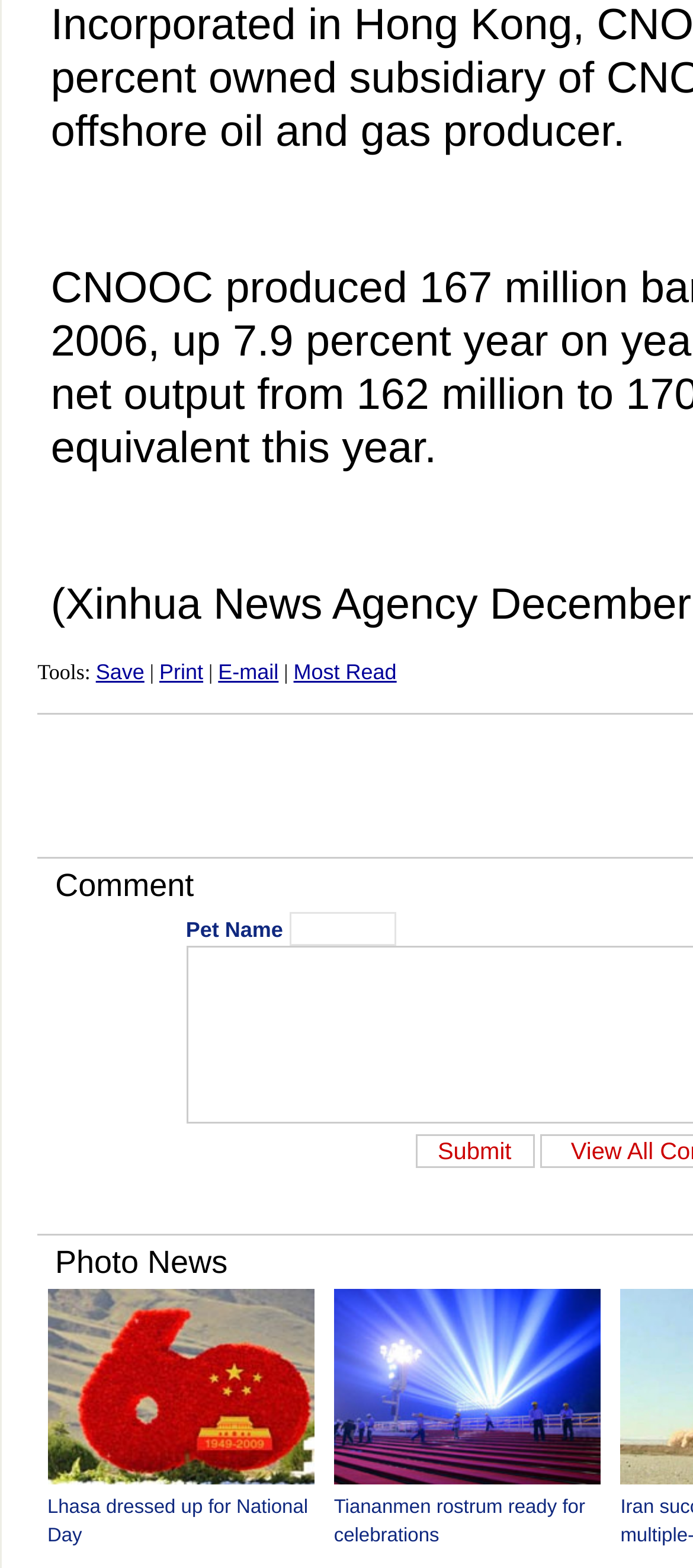Based on the image, please elaborate on the answer to the following question:
What is the position of the 'E-mail' link?

The 'E-mail' link is located between the 'Print' and '|' links, making it the third link from the left. Its bounding box coordinates [0.315, 0.421, 0.402, 0.437] also indicate its position relative to the other links.